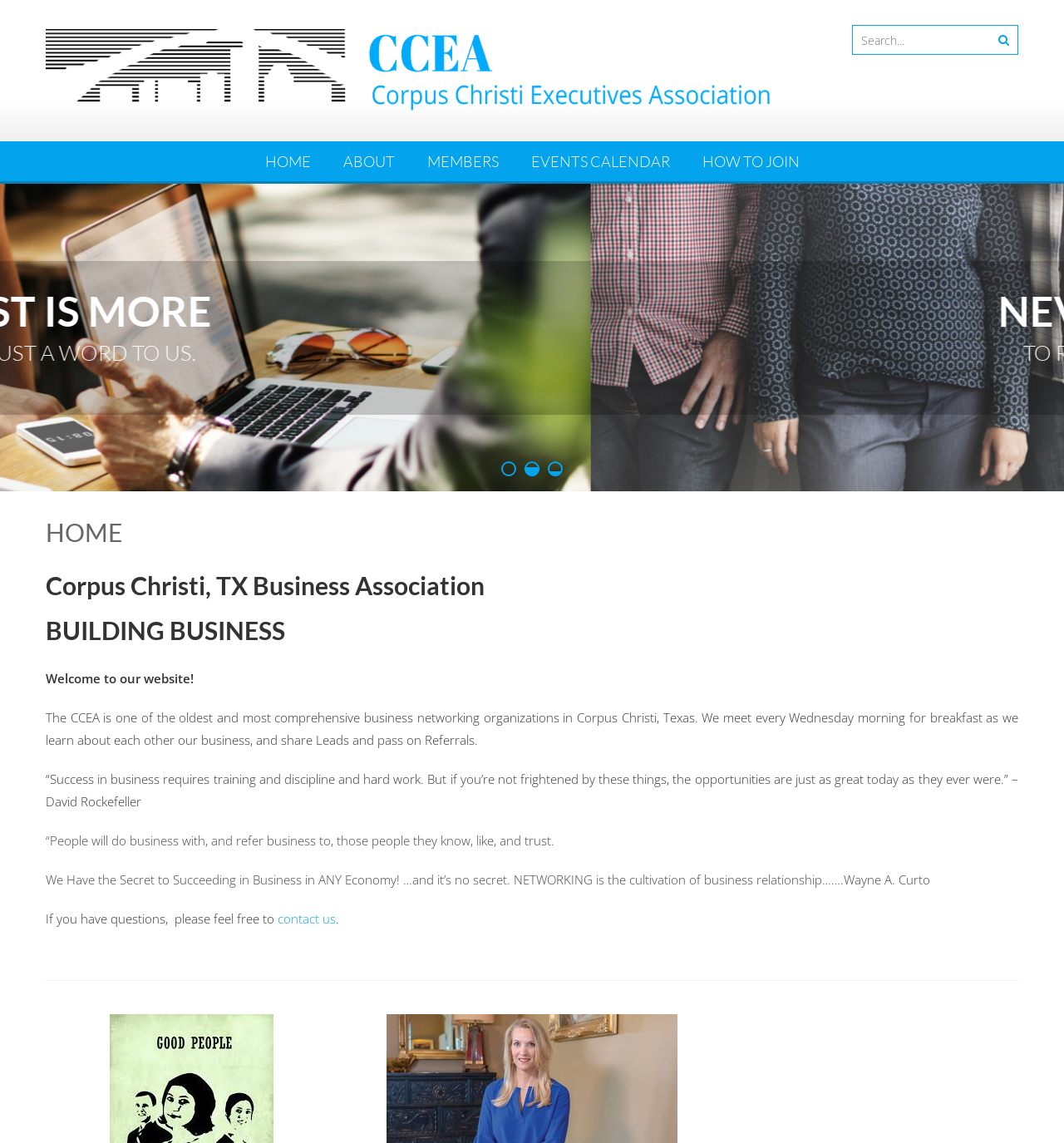Explain the features and main sections of the webpage comprehensively.

The webpage is about the Corpus Christi Executives Association (CCEA). At the top left, there is a logo image with the text "CCEA" next to it. On the top right, there is a search bar with a magnifying glass icon and a placeholder text "Search...". 

Below the search bar, there are six navigation links: "HOME", "ABOUT", "MEMBERS", "EVENTS CALENDAR", "HOW TO JOIN", and they are aligned horizontally. 

The main content area has a large background image with the text "NEVER FEAR TO REFER A FRIEND." written in a prominent font. Below this, there are several paragraphs of text describing the CCEA, including its purpose, benefits, and quotes from notable figures. 

On the right side of the main content area, there are three pagination links labeled "1", "2", and "3". At the bottom of the page, there is a section with a heading "HOME" and a subheading "Corpus Christi, TX Business Association", followed by another heading "BUILDING BUSINESS". 

Throughout the page, there are several static text elements, including a welcome message, descriptions of the CCEA, and inspirational quotes. There is also a call-to-action link "contact us" at the bottom of the page.